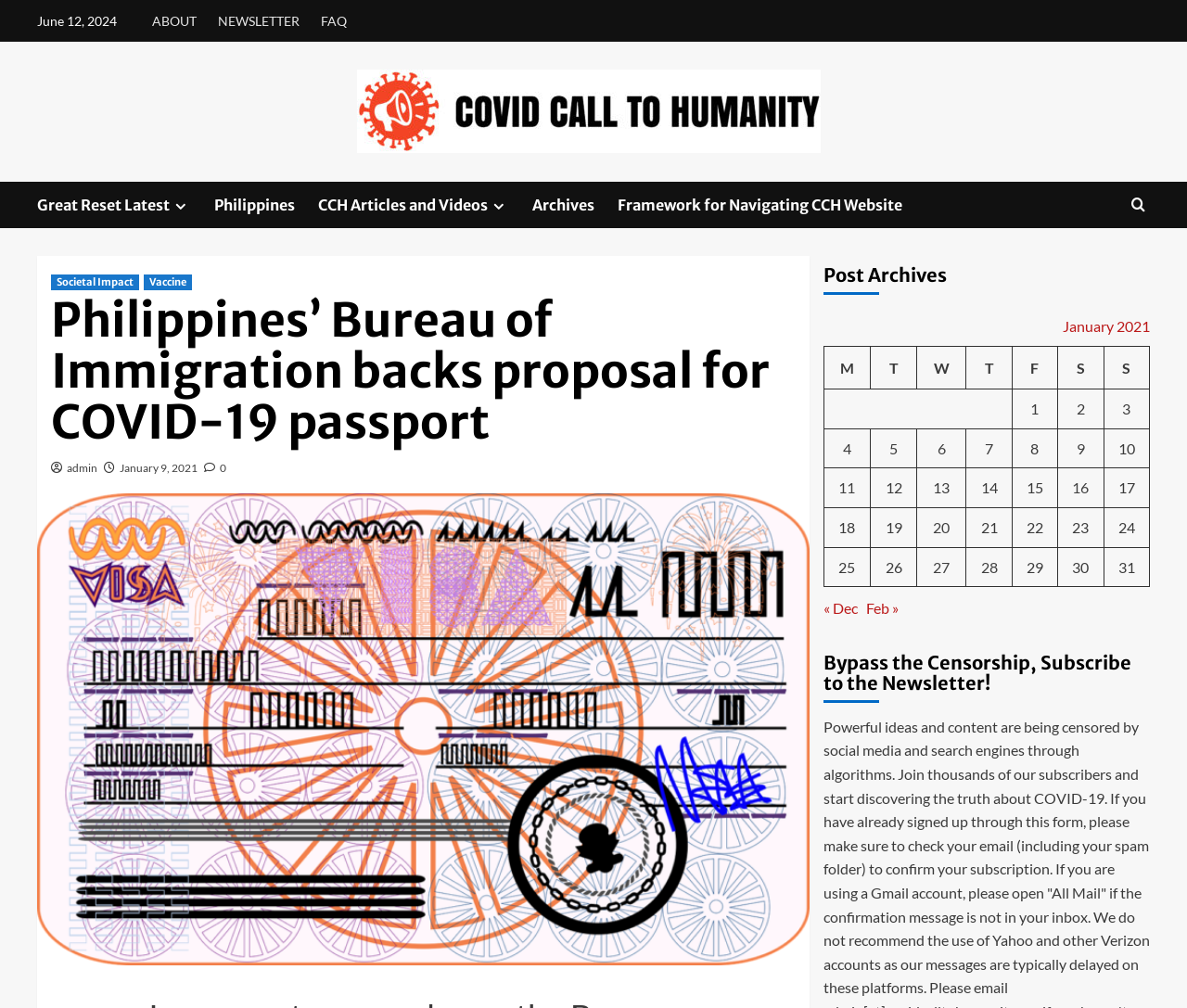Identify the bounding box coordinates of the element to click to follow this instruction: 'Click on ABOUT link'. Ensure the coordinates are four float values between 0 and 1, provided as [left, top, right, bottom].

[0.128, 0.0, 0.173, 0.041]